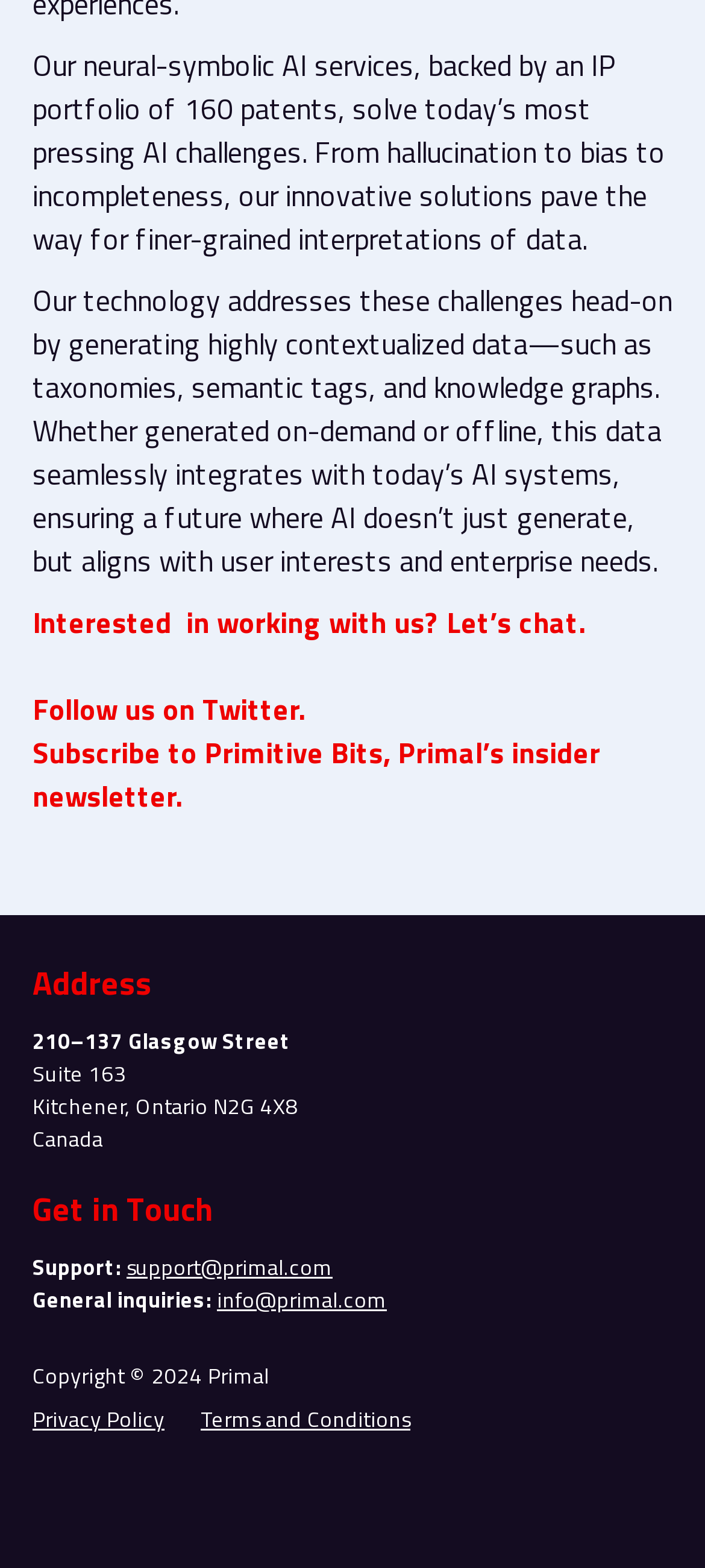Using the provided description: "Privacy Policy", find the bounding box coordinates of the corresponding UI element. The output should be four float numbers between 0 and 1, in the format [left, top, right, bottom].

[0.046, 0.894, 0.233, 0.916]